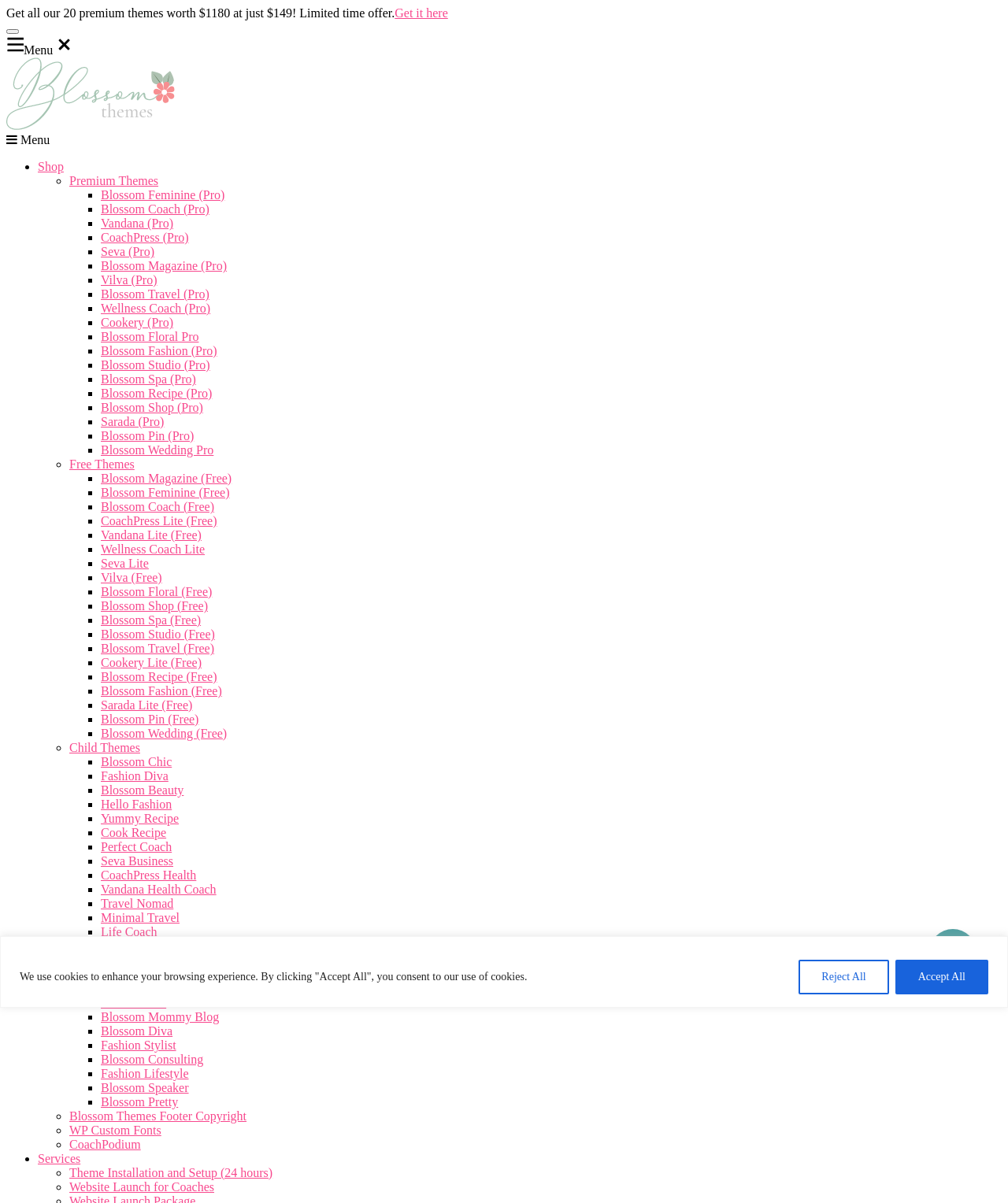What type of themes are offered by Blossom?
Examine the webpage screenshot and provide an in-depth answer to the question.

The static text 'Beautiful Feminine WordPress Themes' indicates that the type of themes offered by Blossom are feminine WordPress themes.